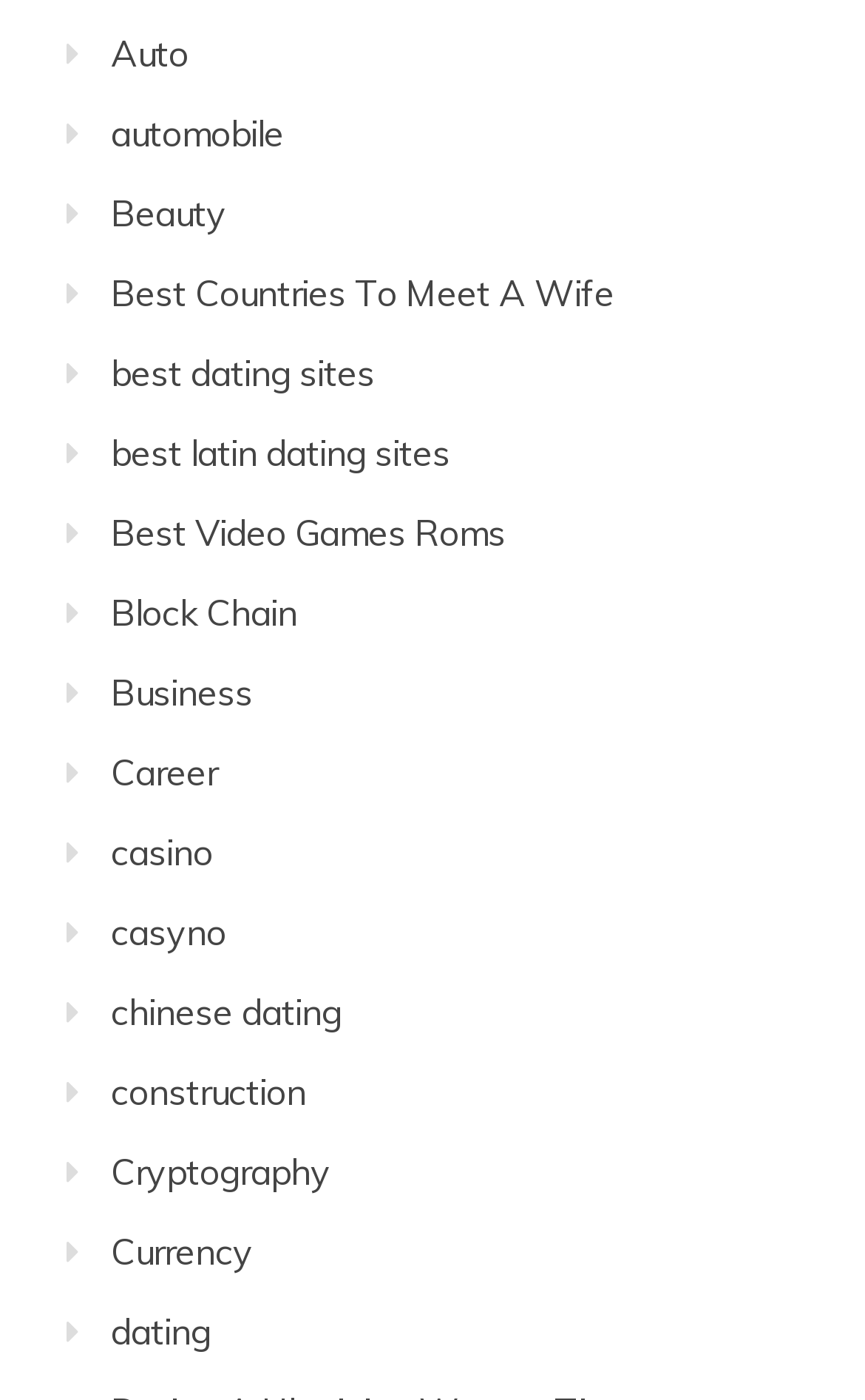How many categories are related to finance?
Using the image, respond with a single word or phrase.

3